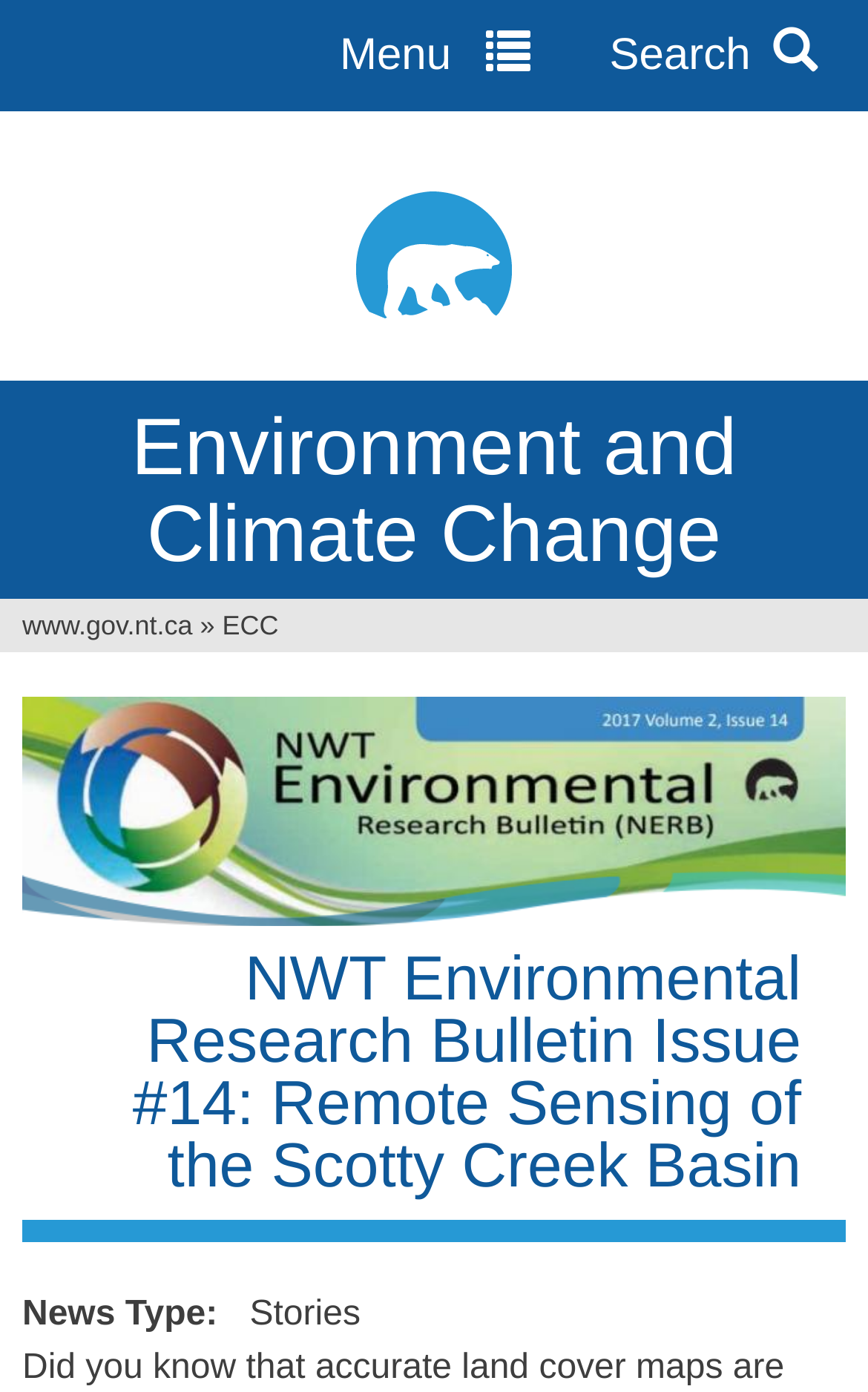Find the primary header on the webpage and provide its text.

Environment and Climate Change